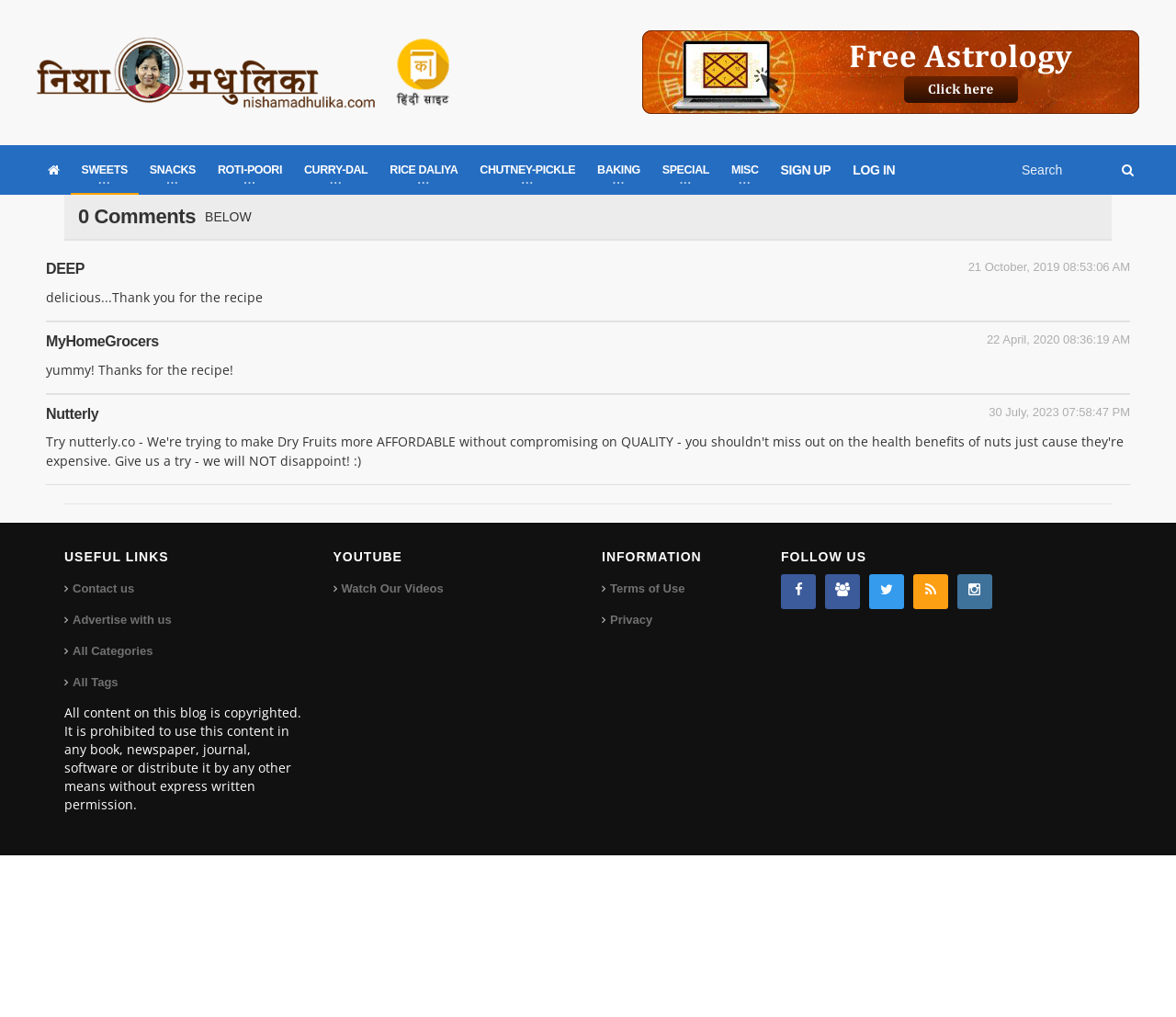Determine the bounding box coordinates for the UI element with the following description: "SNACKS". The coordinates should be four float numbers between 0 and 1, represented as [left, top, right, bottom].

[0.118, 0.143, 0.176, 0.191]